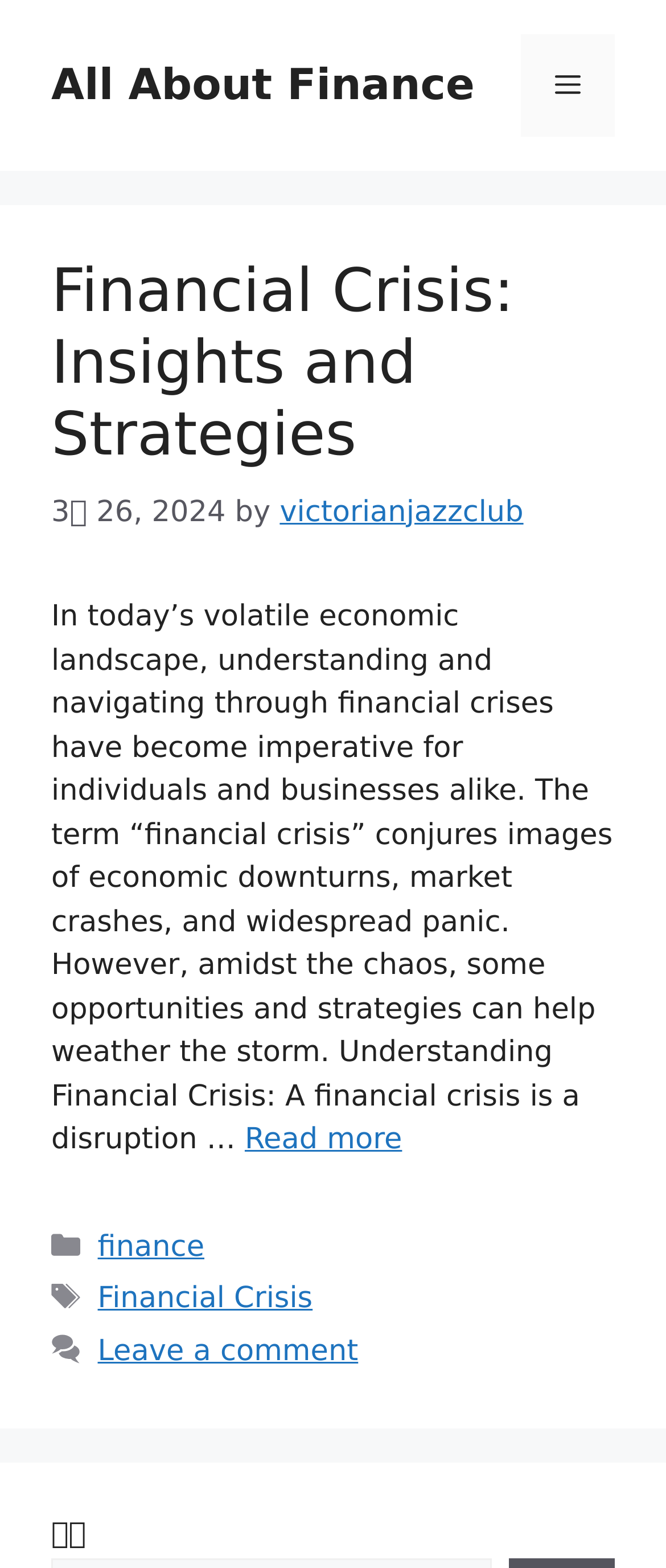Identify the bounding box coordinates for the UI element described by the following text: "All About Finance". Provide the coordinates as four float numbers between 0 and 1, in the format [left, top, right, bottom].

[0.077, 0.038, 0.713, 0.07]